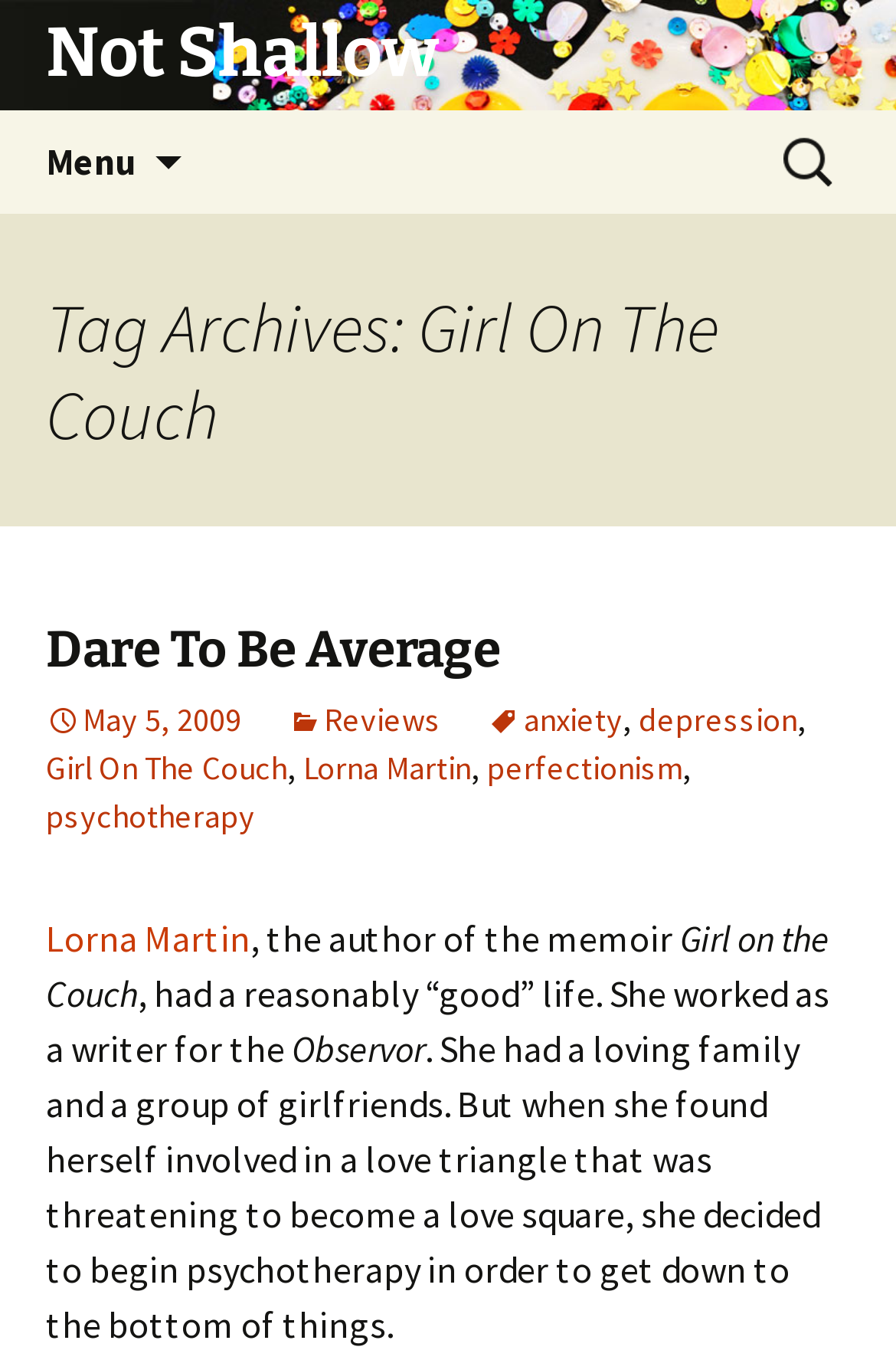From the image, can you give a detailed response to the question below:
What is the category of the tag archive mentioned on the webpage?

I found the answer by looking at the heading elements of the webpage, specifically the one that mentions 'Tag Archives: Girl On The Couch', which indicates that the category of the tag archive is Girl On The Couch.